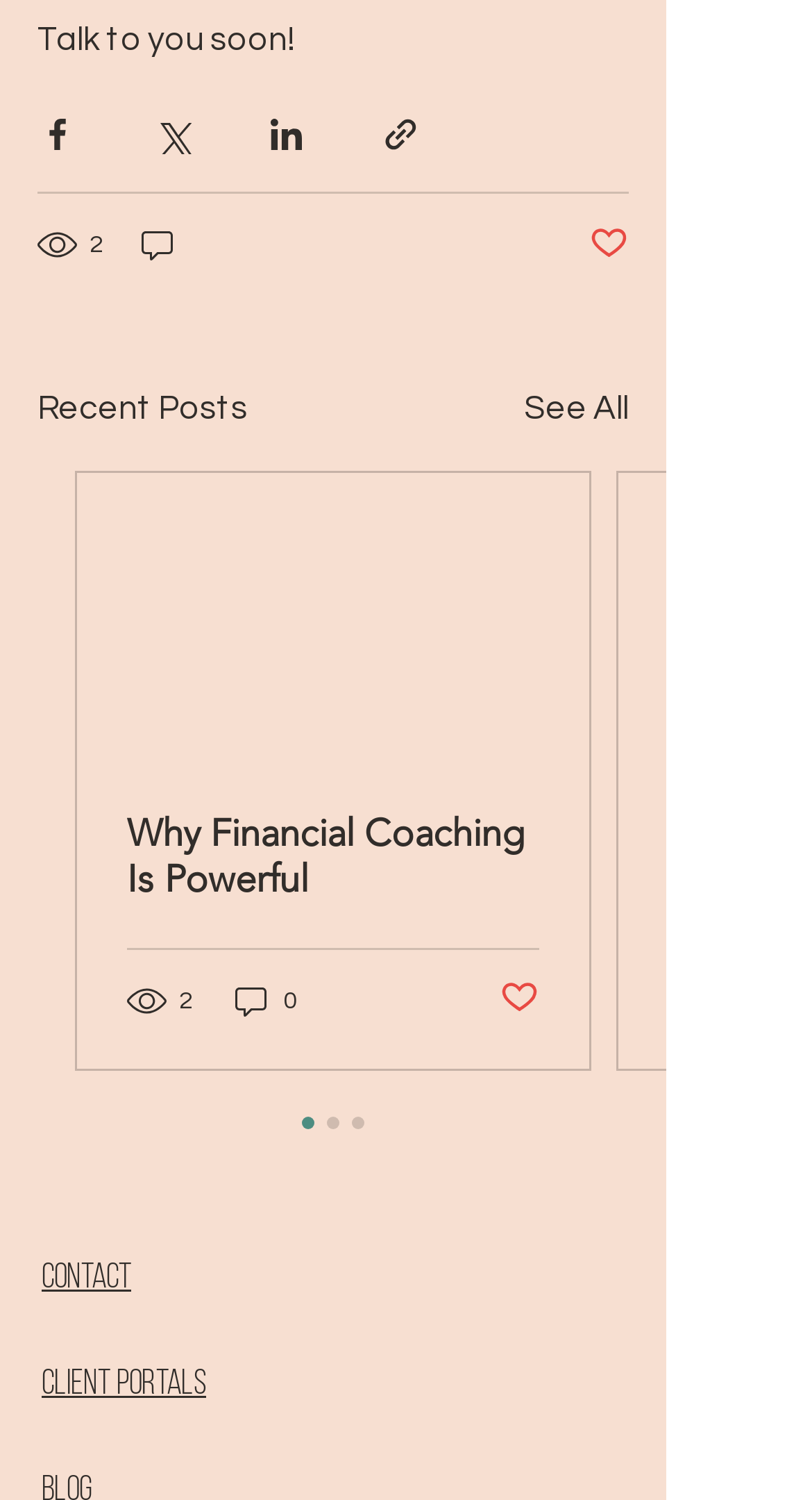Pinpoint the bounding box coordinates for the area that should be clicked to perform the following instruction: "Choose the Little Tikes Ride & Rescue Cozy Coupe option".

None